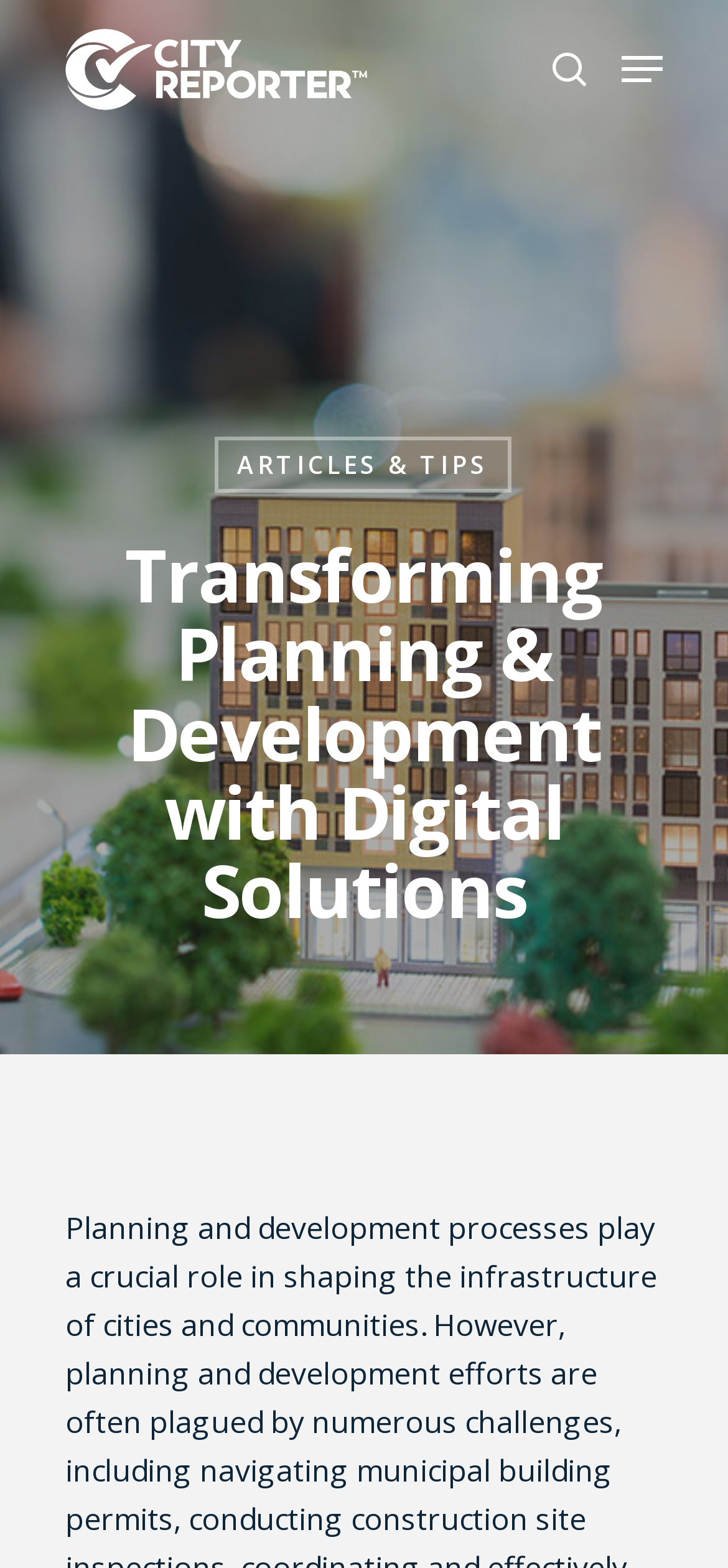What is the name of the software company?
Using the information from the image, give a concise answer in one word or a short phrase.

CityReporter